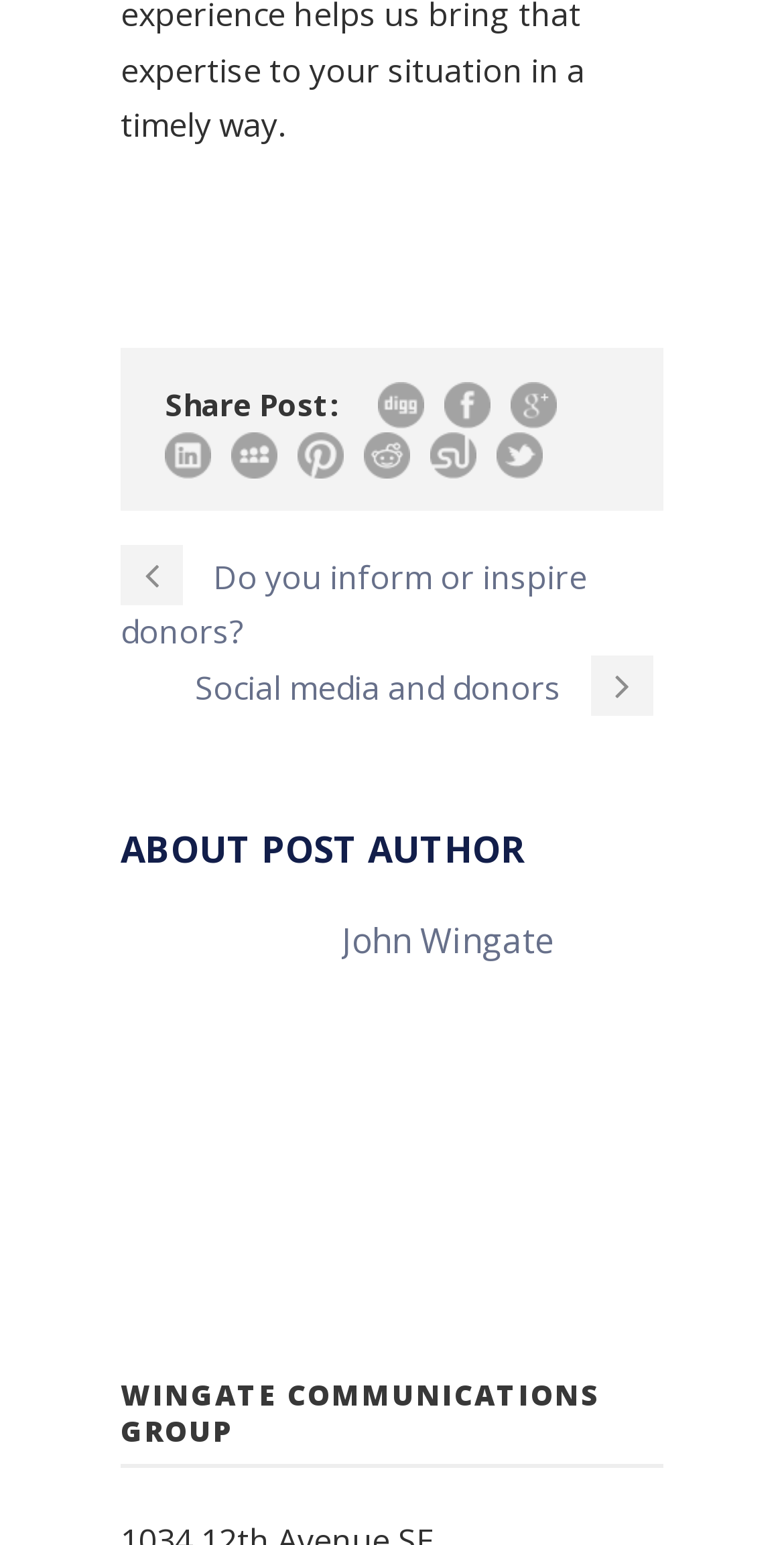Please identify the bounding box coordinates of the element that needs to be clicked to execute the following command: "Read the article about treating severe erectile dysfunction". Provide the bounding box using four float numbers between 0 and 1, formatted as [left, top, right, bottom].

None